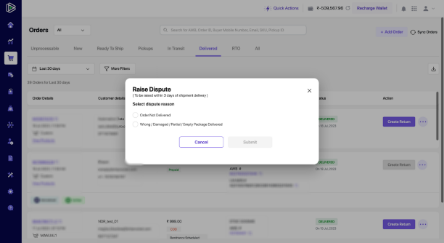How many dispute reason options are available?
Based on the image, provide your answer in one word or phrase.

2